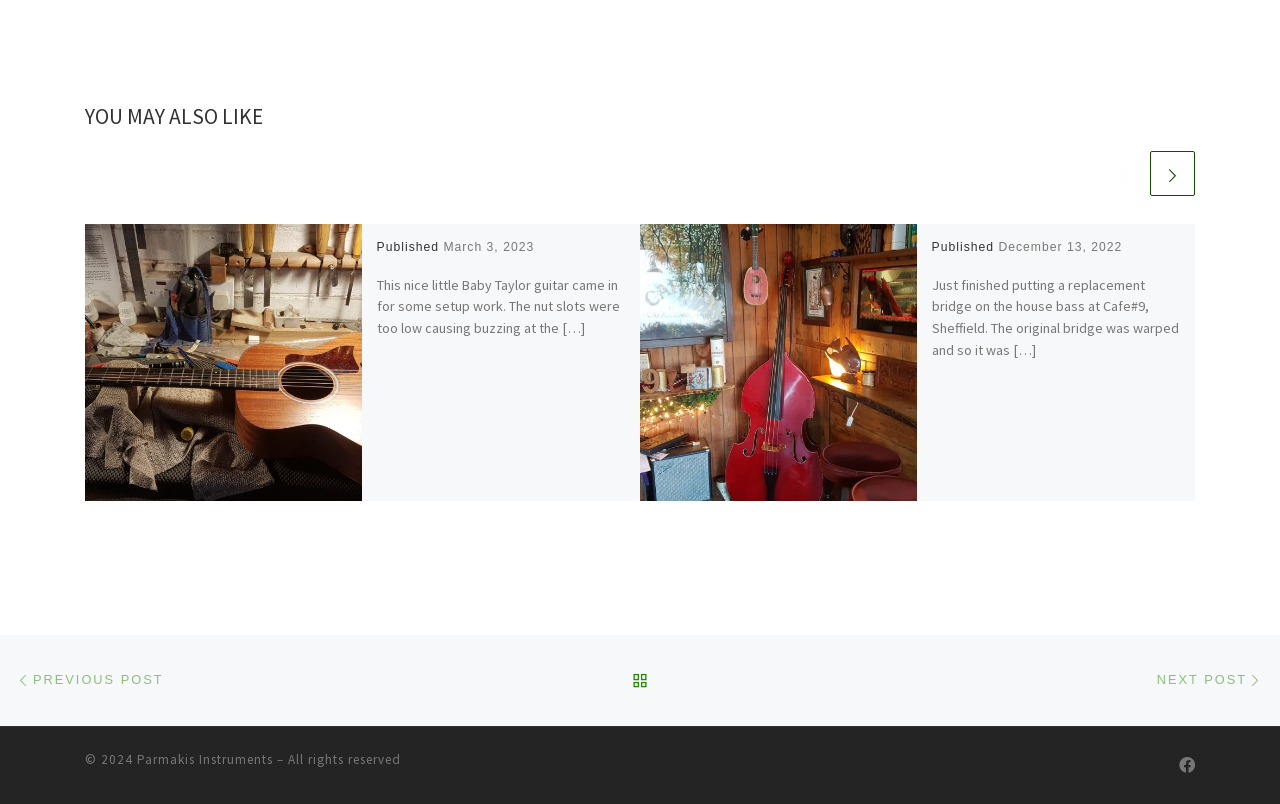Please find the bounding box for the UI element described by: "Back to post list".

[0.492, 0.813, 0.508, 0.879]